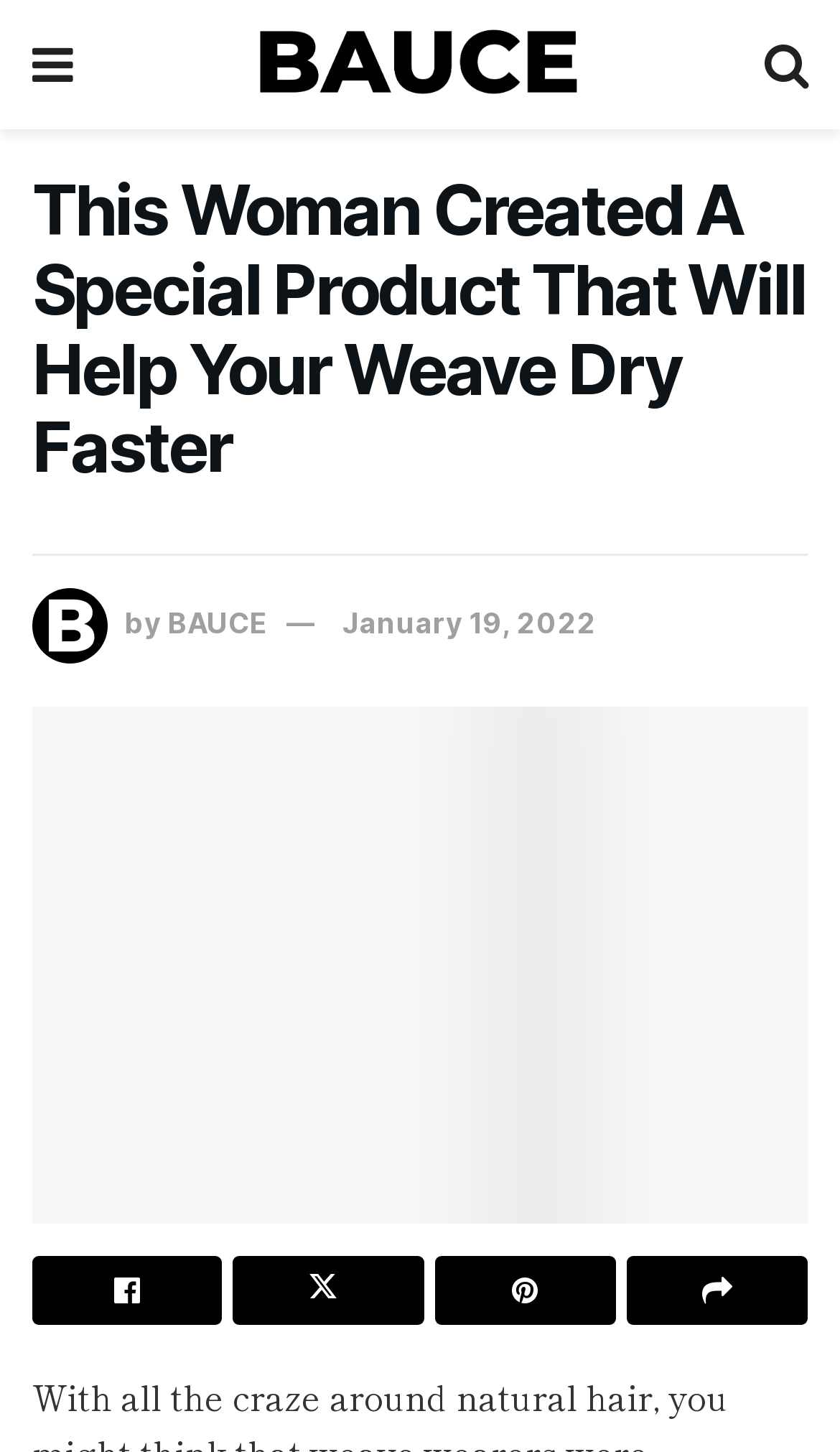Reply to the question with a single word or phrase:
What is the date of the article?

January 19, 2022